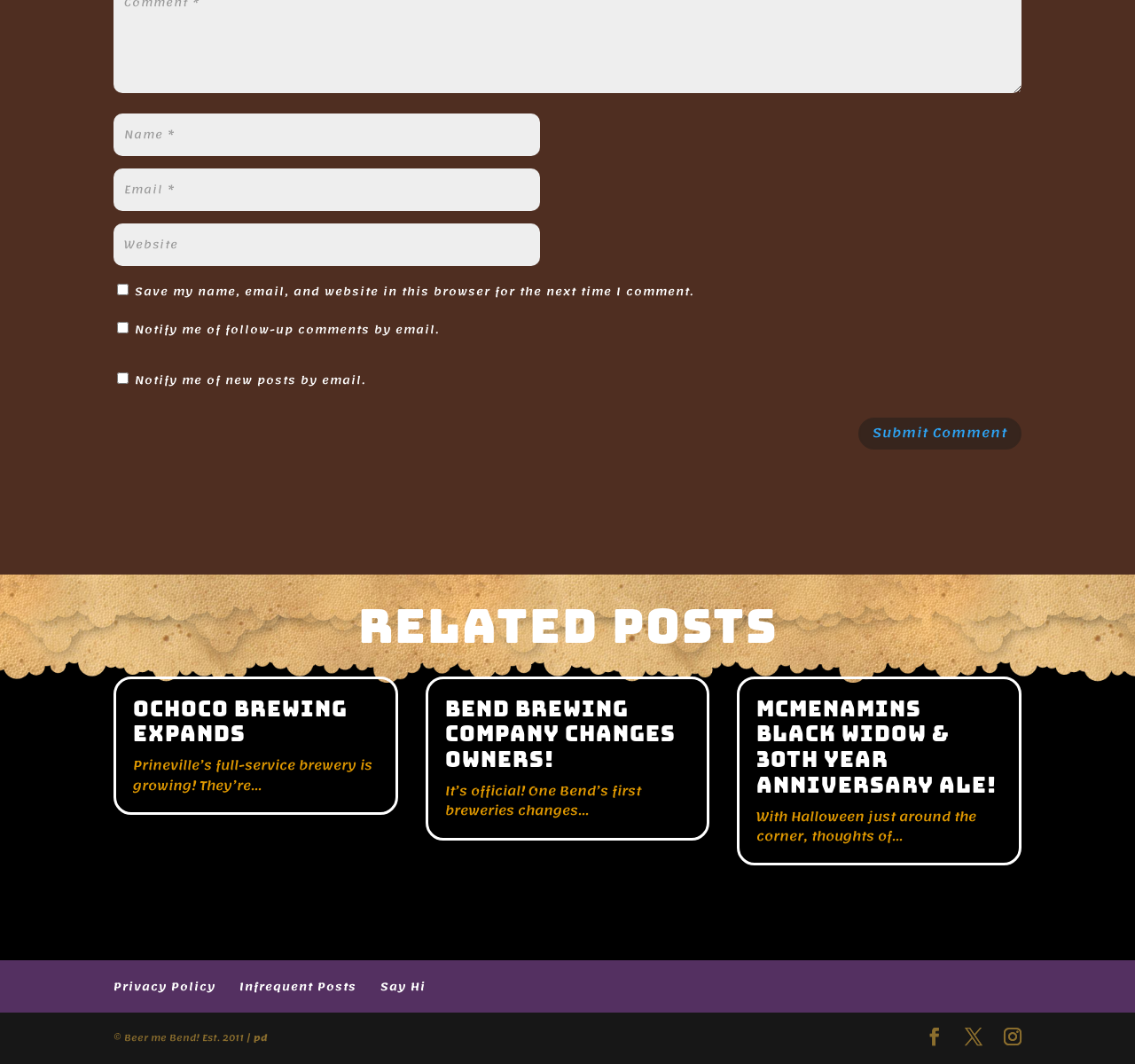Please find the bounding box for the following UI element description. Provide the coordinates in (top-left x, top-left y, bottom-right x, bottom-right y) format, with values between 0 and 1: Infrequent Posts

[0.211, 0.918, 0.314, 0.938]